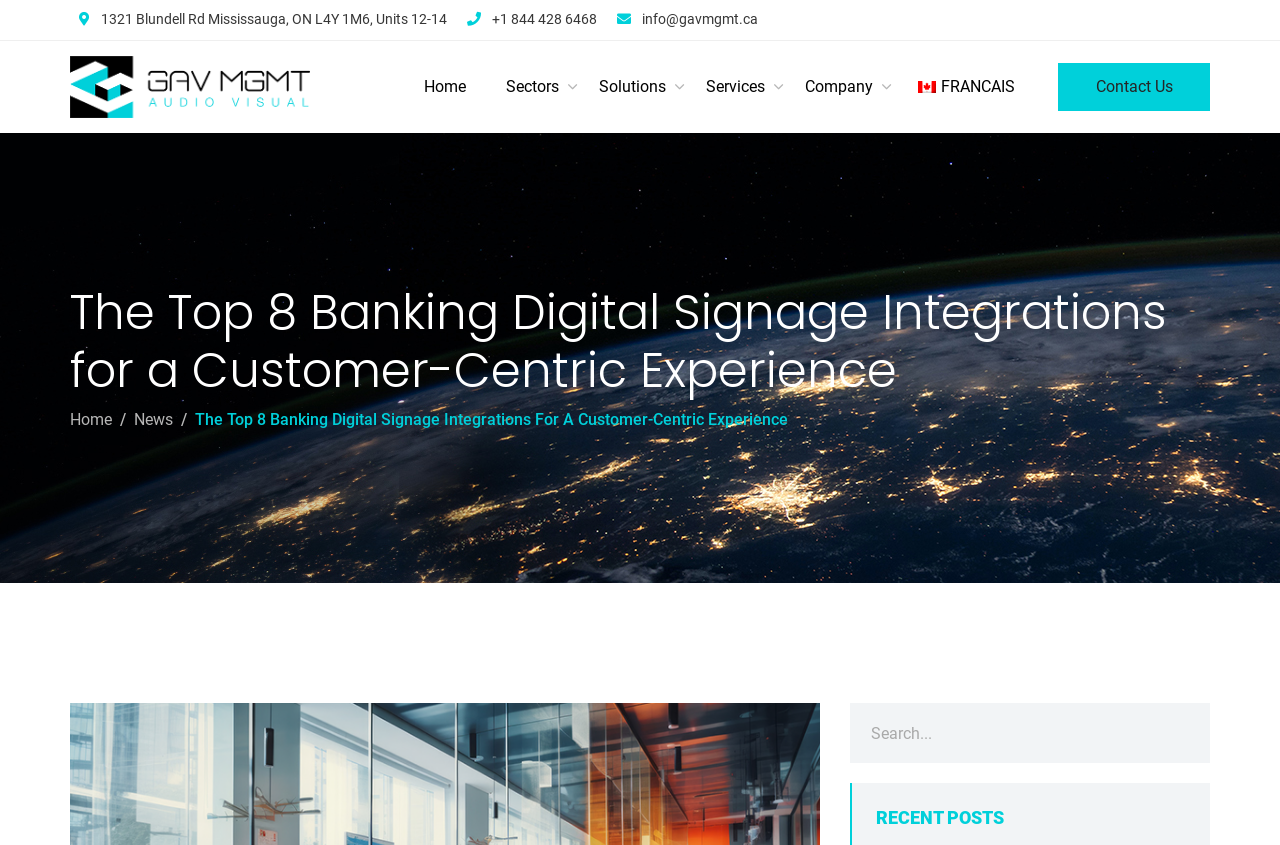How many main navigation links are there?
Answer with a single word or phrase by referring to the visual content.

6